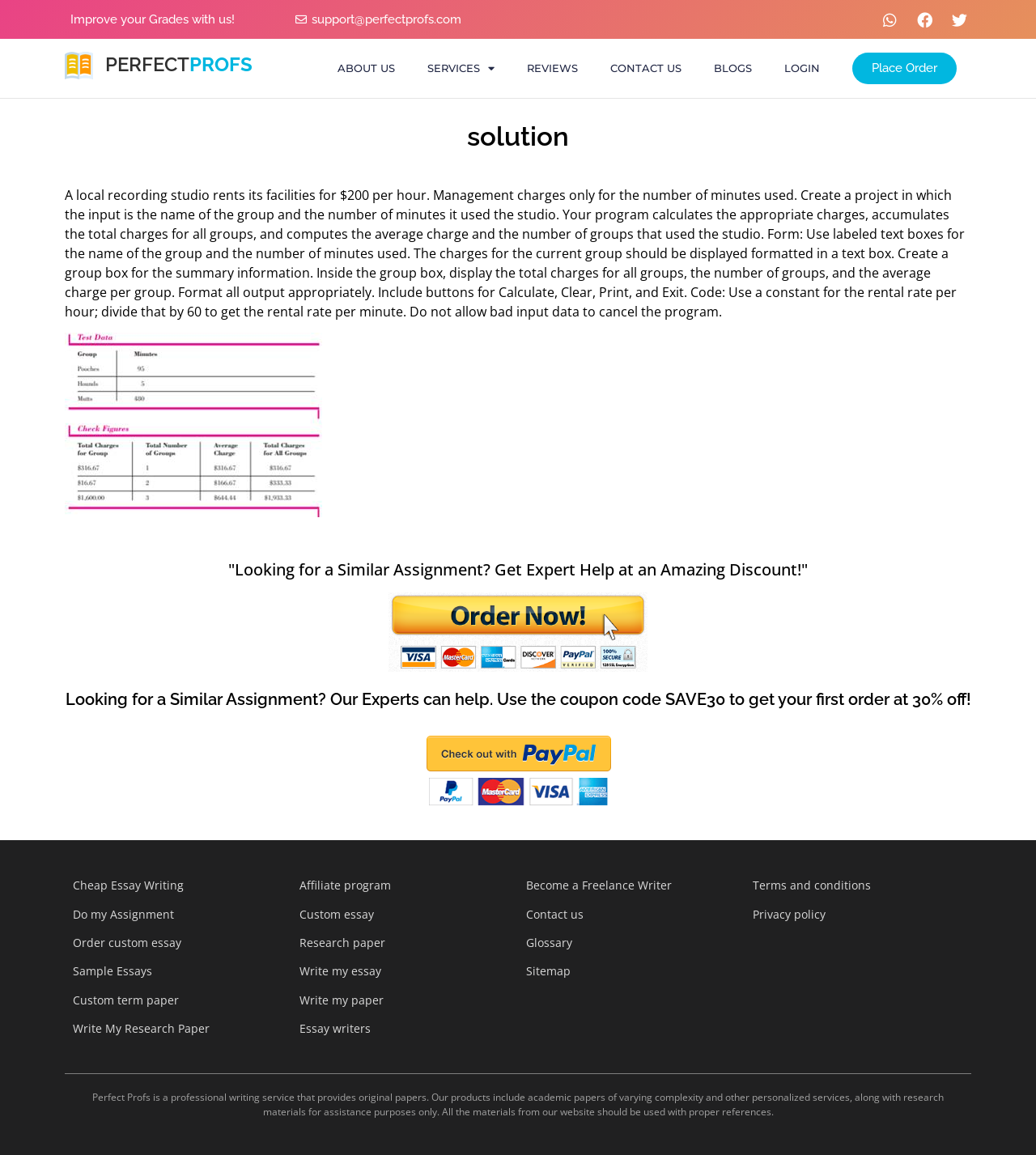Use a single word or phrase to answer the following:
What is the rental rate per hour mentioned in the example project?

$200